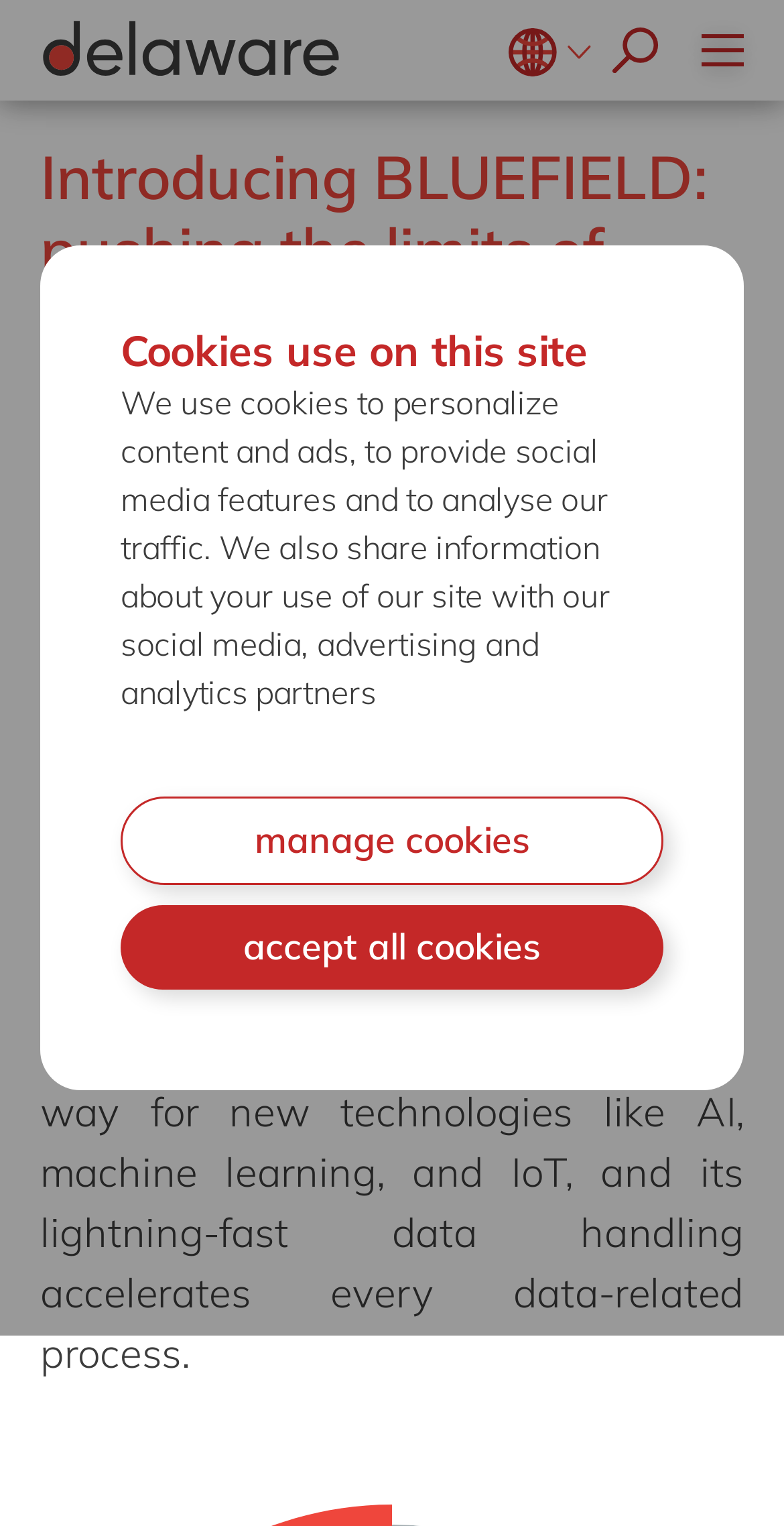Provide a brief response to the question using a single word or phrase: 
What is the date of the article?

Apr 14, 2021